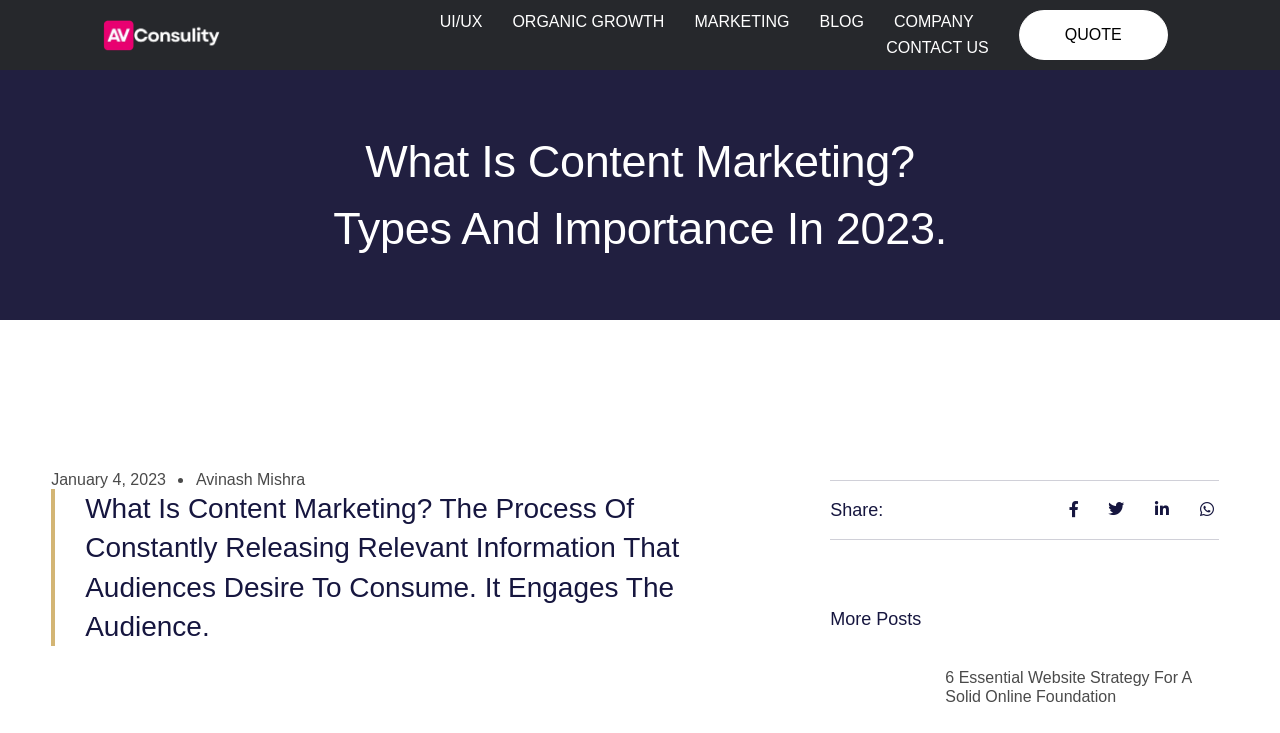Refer to the image and offer a detailed explanation in response to the question: What is the author of the current article?

I looked for the author's name, which is mentioned below the title of the article. The author's name is 'Avinash Mishra'.